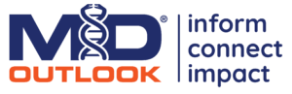What is the color of the word 'OUTLOOK'?
Please ensure your answer is as detailed and informative as possible.

The word 'OUTLOOK' is presented in a bold, vibrant orange, which suggests the platform's mission to enhance communication and effectiveness in healthcare contexts.